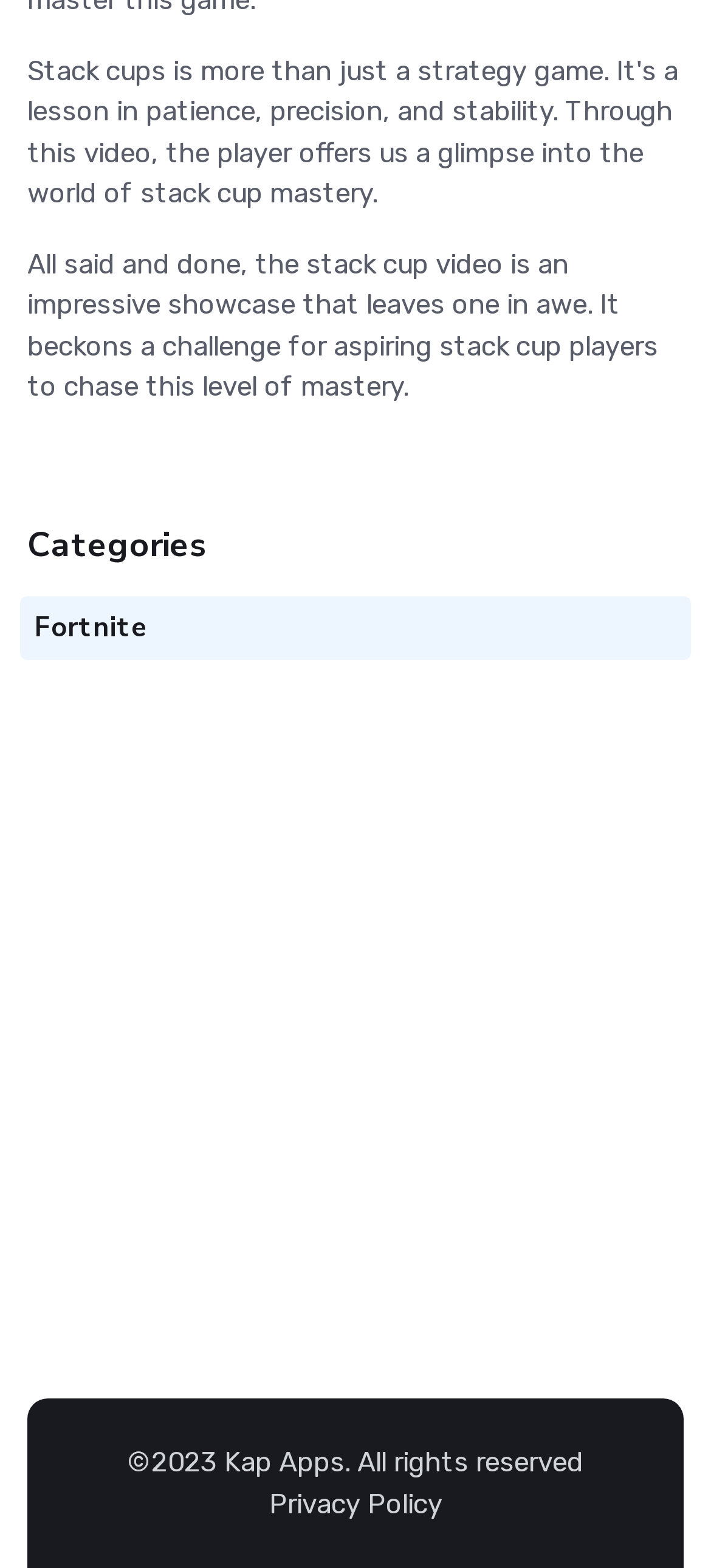How many links are there in the footer section?
Provide a short answer using one word or a brief phrase based on the image.

2